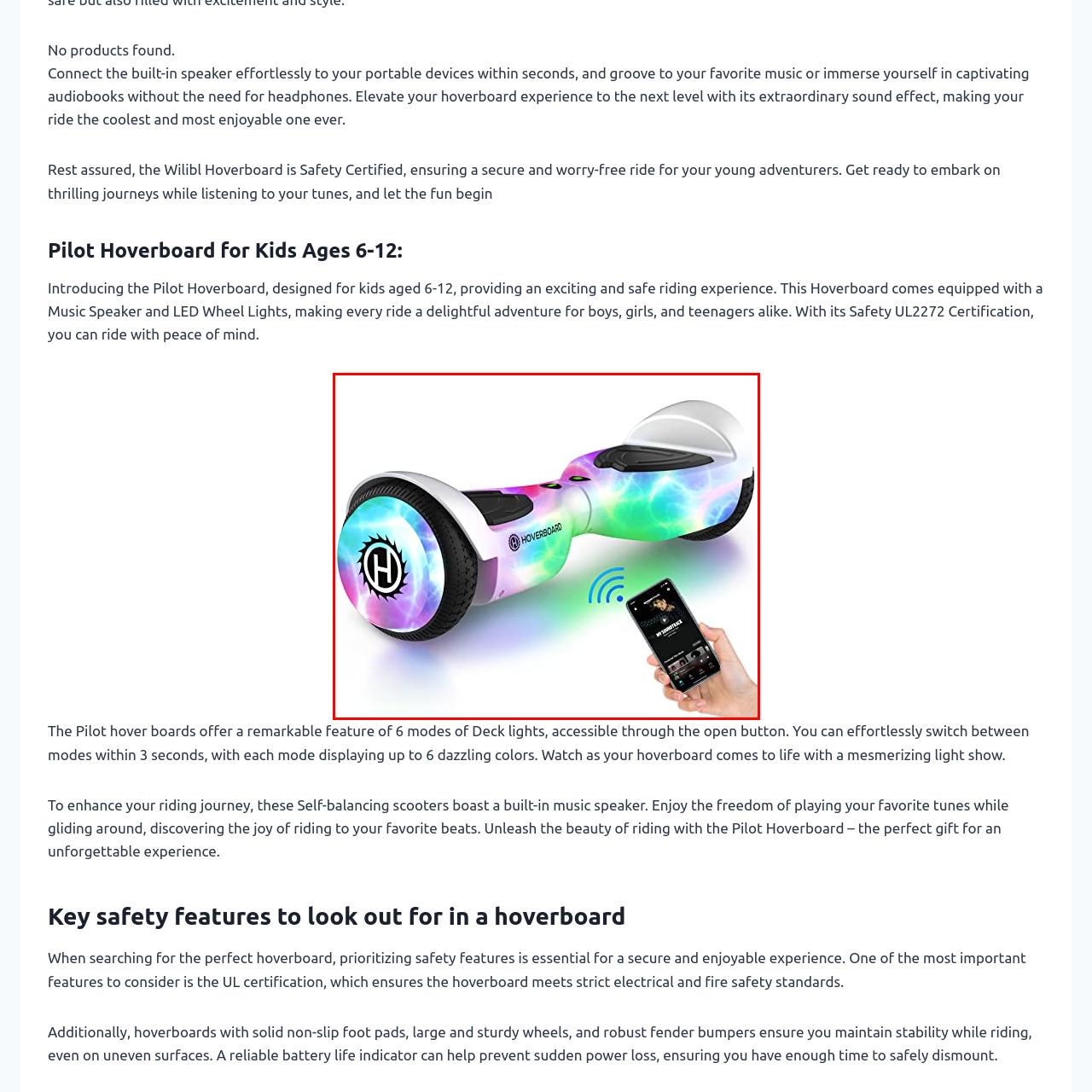Explain in detail the content of the image enclosed by the red outline.

The image showcases the vibrant and stylish Pilot Hoverboard designed for kids aged 6 to 12. This hoverboard features an eye-catching multicolored design that includes stunning LED lights, which enhance its appeal and create a delightful light show during rides. In addition, it is equipped with a built-in music speaker, allowing young riders to connect their portable devices effortlessly and enjoy their favorite tunes on the go. 

The hoverboard incorporates safety features, ensuring a secure and exciting experience for young adventurers. With its UL2272 certification, parents can have peace of mind knowing that it complies with safety standards. Perfectly suited for joyful outdoor adventures, this hoverboard combines thrilling rides with vibrant aesthetics and impressive sound quality, making it an ideal choice for fun-loving children.